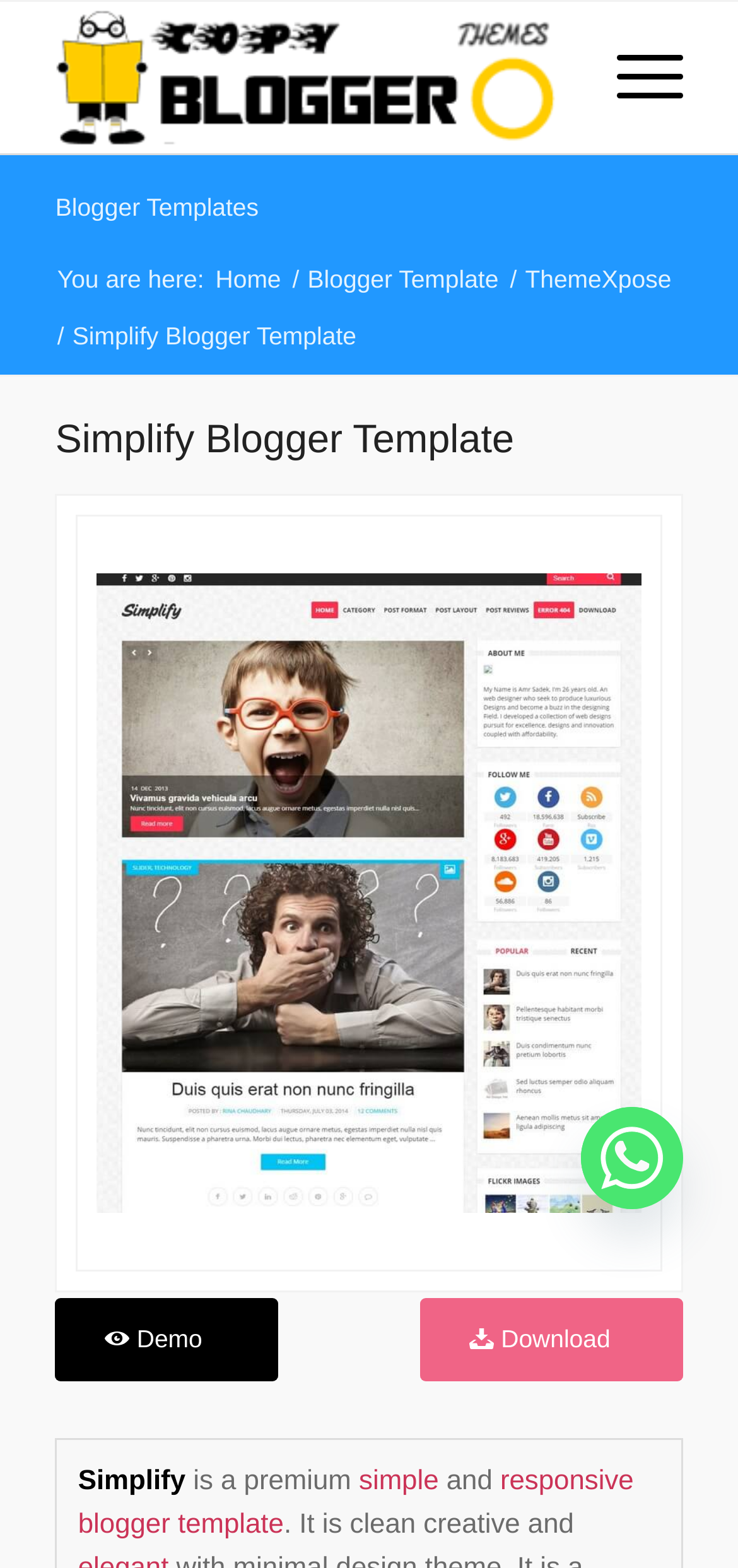Show the bounding box coordinates of the region that should be clicked to follow the instruction: "Check the 'Demo' of the template."

[0.075, 0.827, 0.377, 0.881]